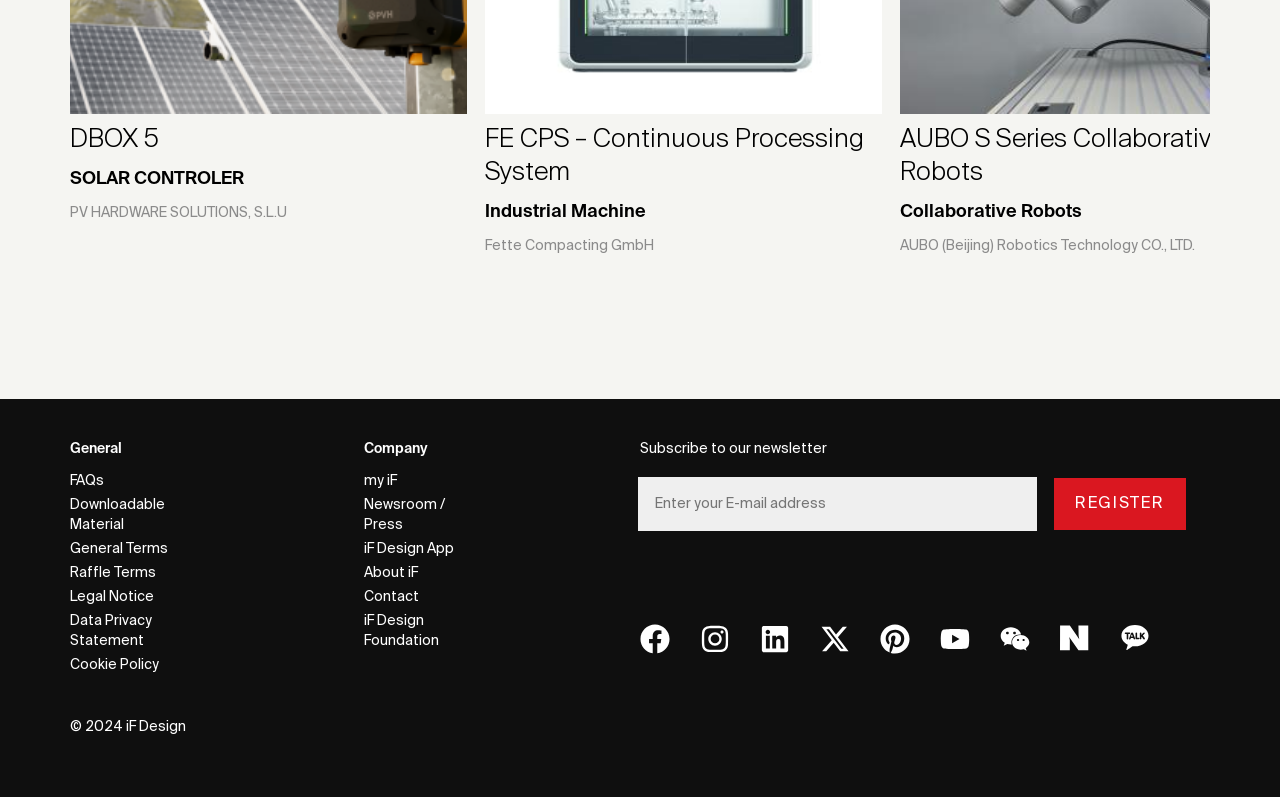Provide the bounding box coordinates in the format (top-left x, top-left y, bottom-right x, bottom-right y). All values are floating point numbers between 0 and 1. Determine the bounding box coordinate of the UI element described as: Downloadable Material

[0.055, 0.618, 0.159, 0.673]